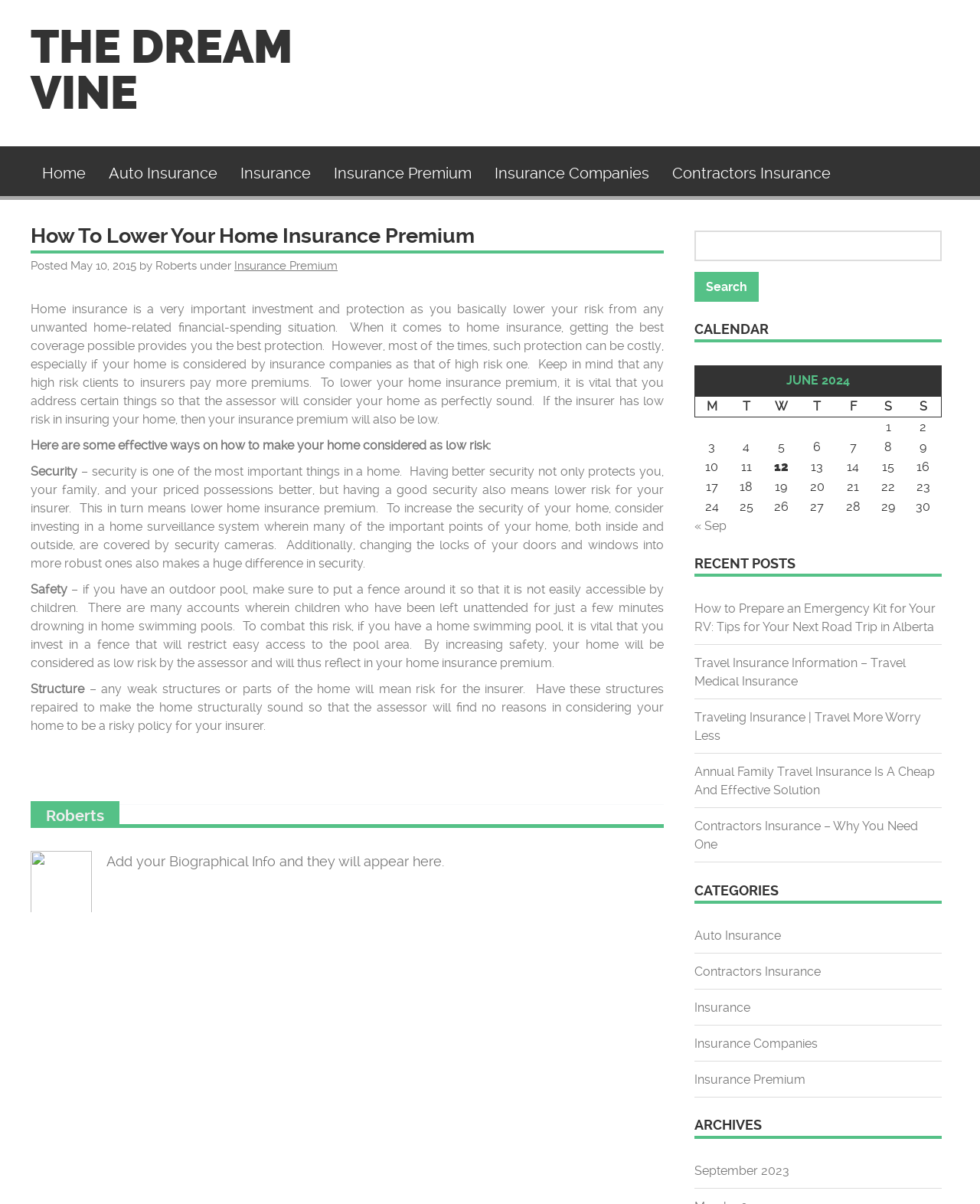Using the provided description: "Insurance", find the bounding box coordinates of the corresponding UI element. The output should be four float numbers between 0 and 1, in the format [left, top, right, bottom].

[0.245, 0.134, 0.317, 0.153]